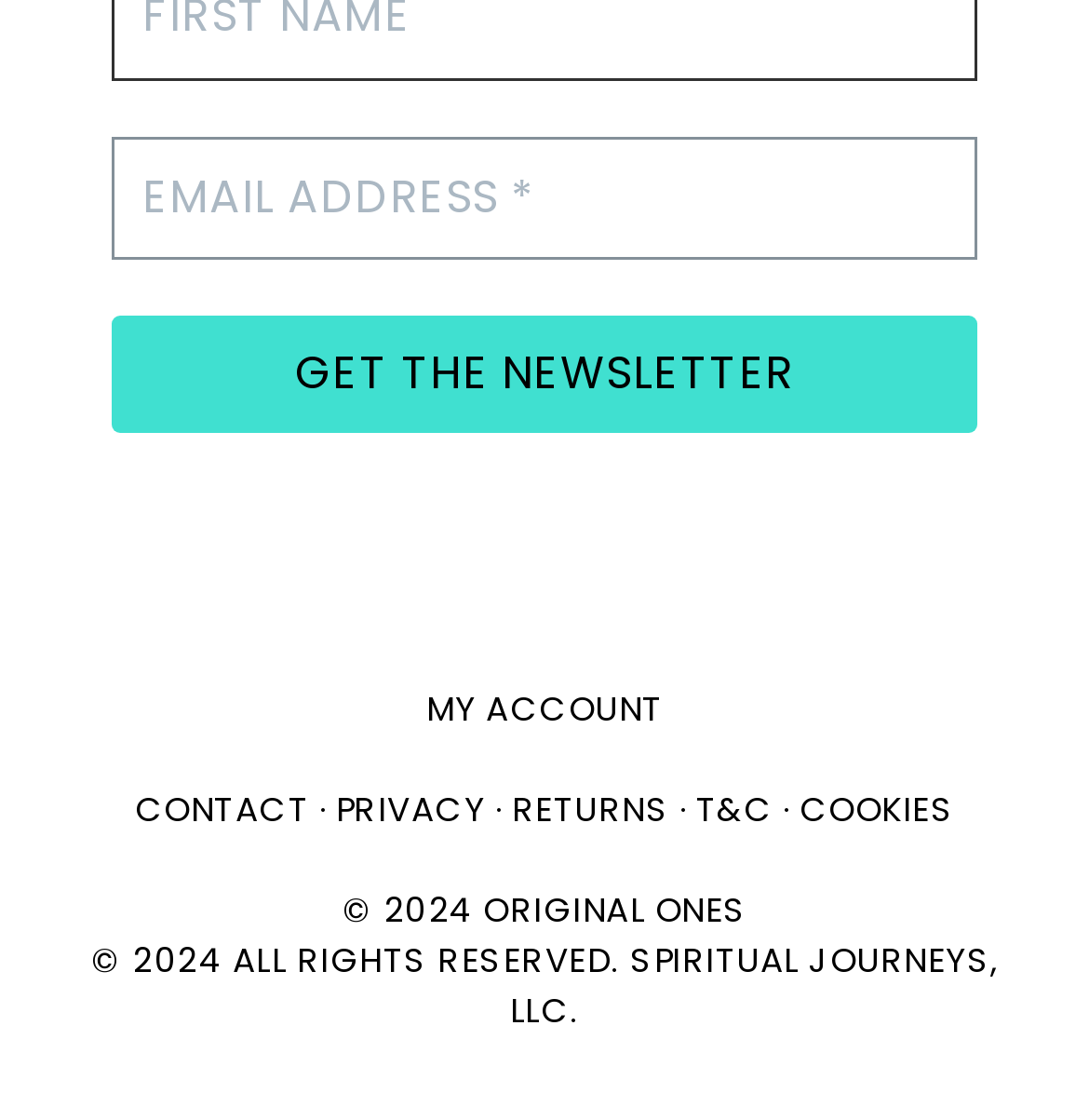Please determine the bounding box coordinates, formatted as (top-left x, top-left y, bottom-right x, bottom-right y), with all values as floating point numbers between 0 and 1. Identify the bounding box of the region described as: My Account

[0.391, 0.612, 0.609, 0.654]